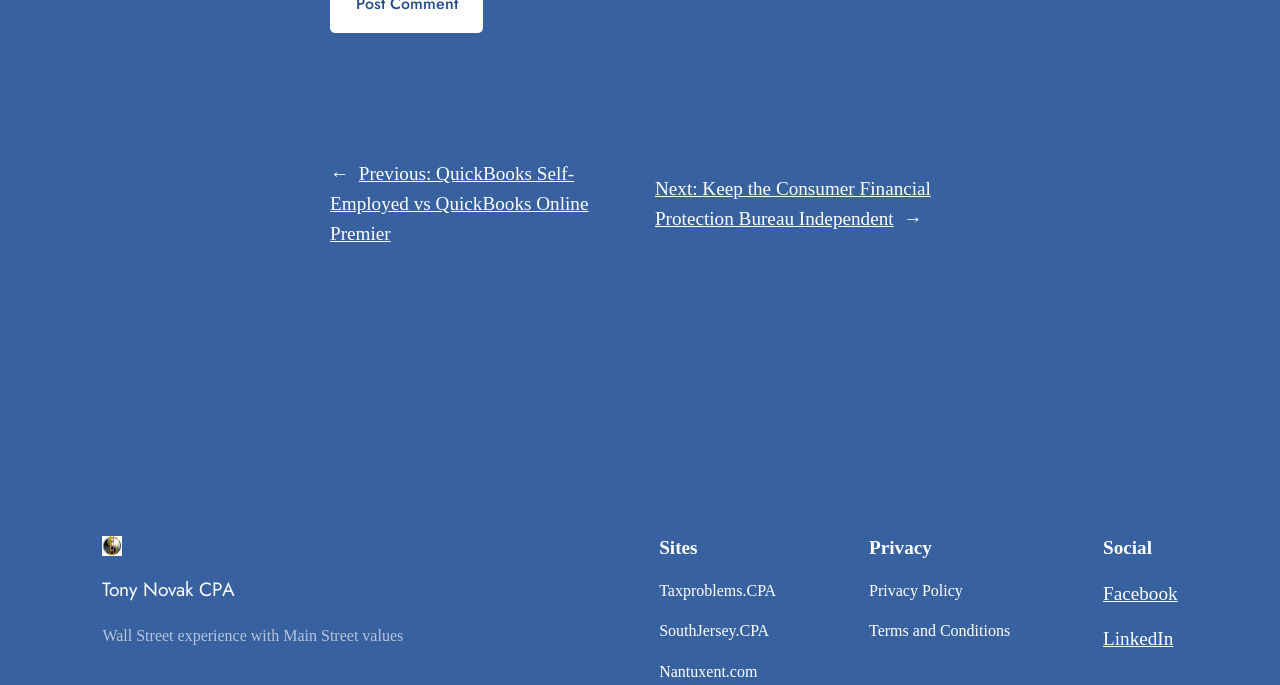Determine the bounding box coordinates for the area that needs to be clicked to fulfill this task: "Click on 'Previous: QuickBooks Self-Employed vs QuickBooks Online Premier'". The coordinates must be given as four float numbers between 0 and 1, i.e., [left, top, right, bottom].

[0.258, 0.238, 0.46, 0.356]